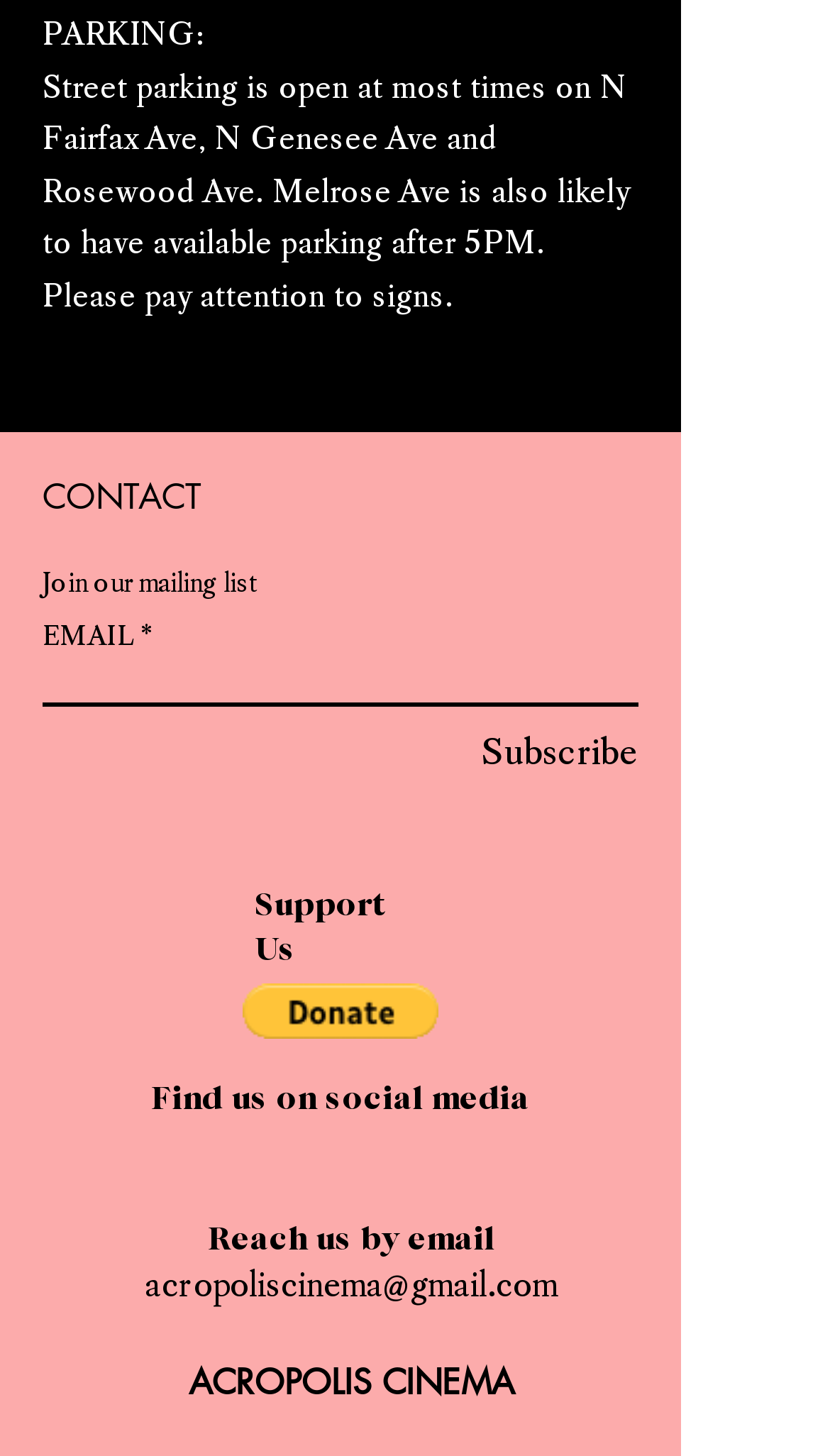Please determine the bounding box coordinates for the element that should be clicked to follow these instructions: "Read about Luiz Ignácio Lula da Silva".

None